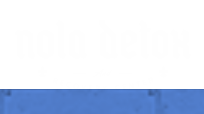Using the information in the image, give a detailed answer to the following question: What is the purpose of the NOLA Detox and Recovery Center?

The purpose of the NOLA Detox and Recovery Center is to provide addiction detox services, as stated in the caption, which highlights the center's commitment to helping individuals initiate their journey towards healing and sobriety.